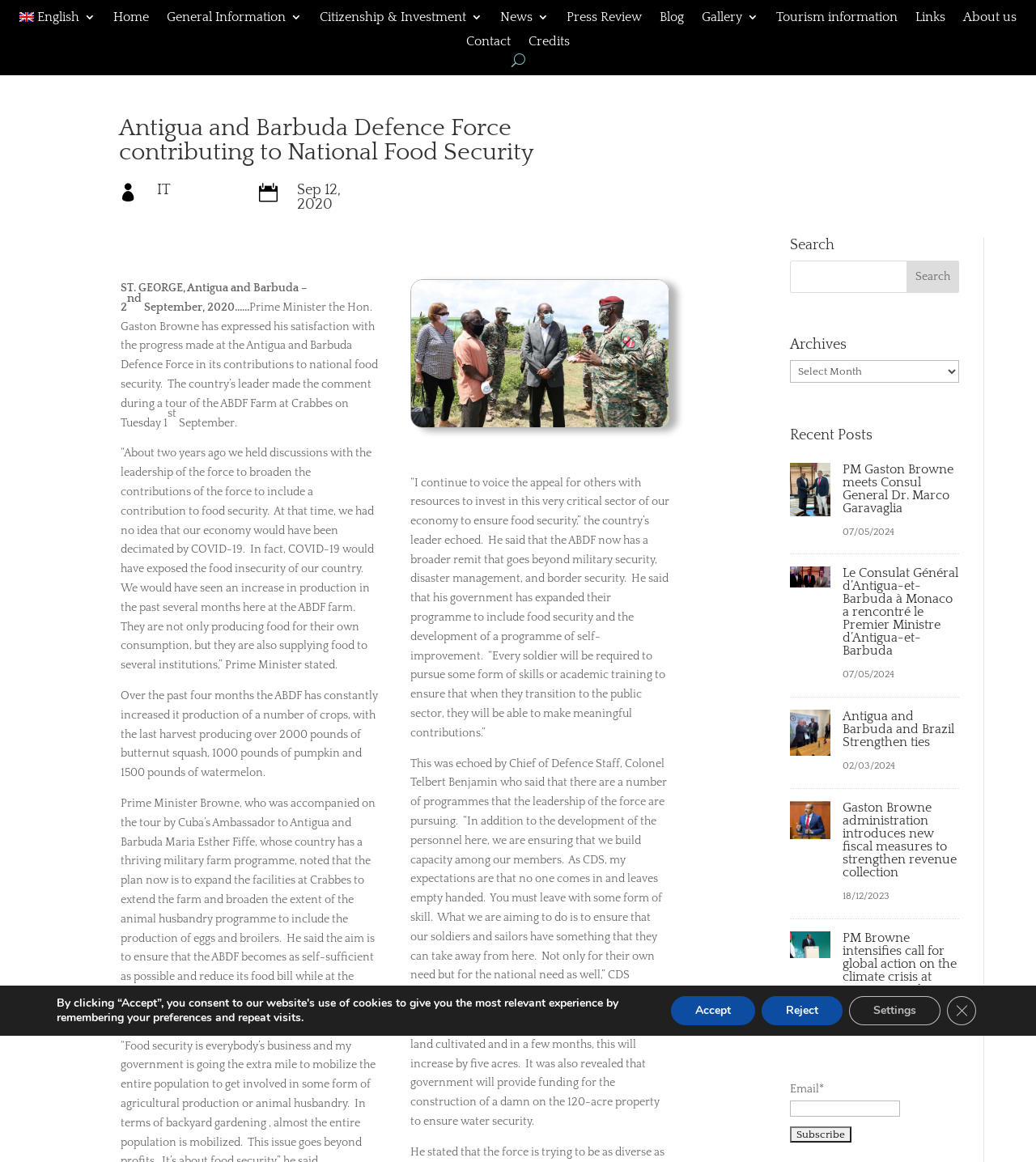What is the current status of the land cultivated by the ABDF?
Based on the visual content, answer with a single word or a brief phrase.

Four acres